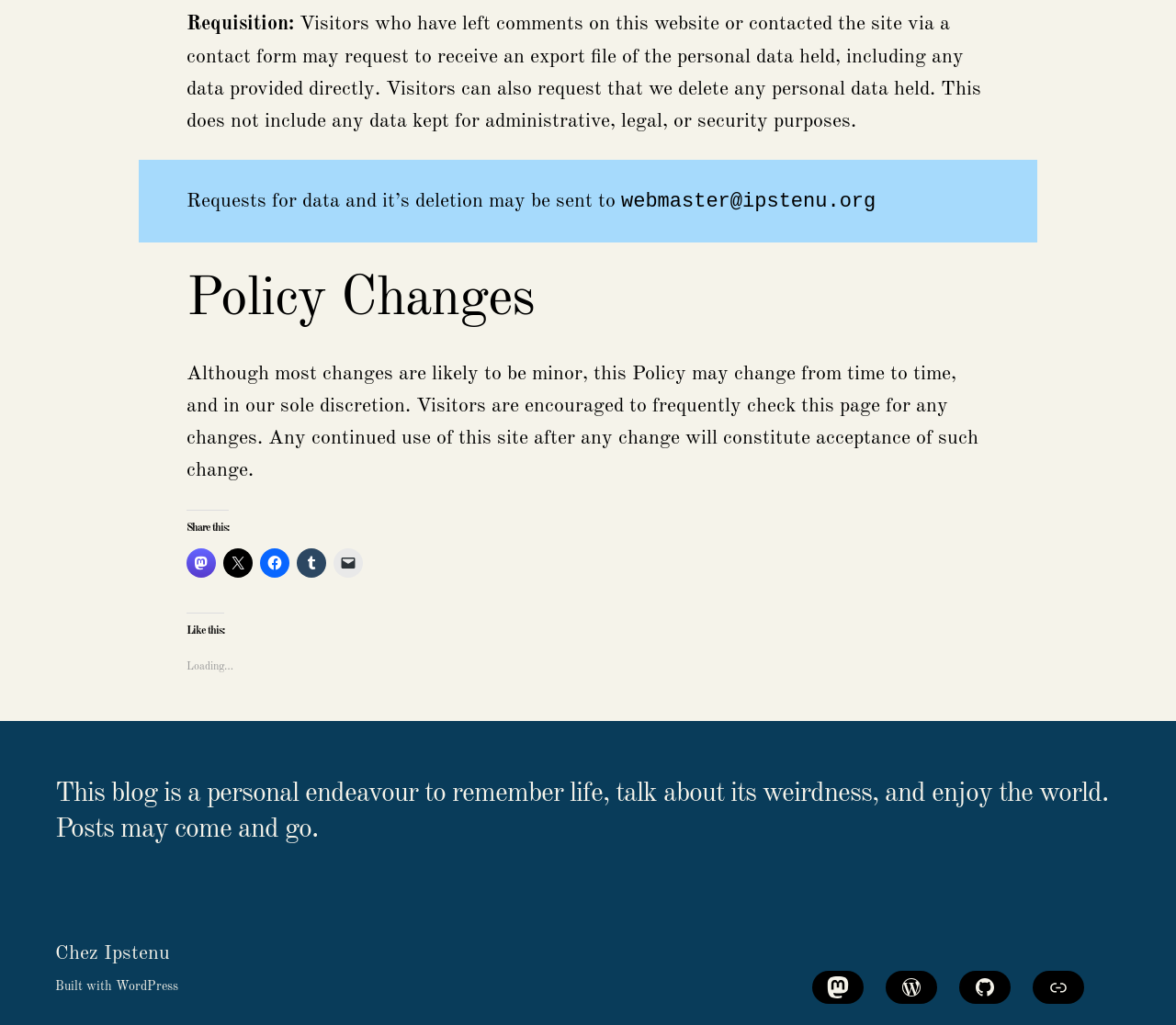Pinpoint the bounding box coordinates of the clickable area necessary to execute the following instruction: "Click to share on Mastodon". The coordinates should be given as four float numbers between 0 and 1, namely [left, top, right, bottom].

[0.159, 0.535, 0.184, 0.564]